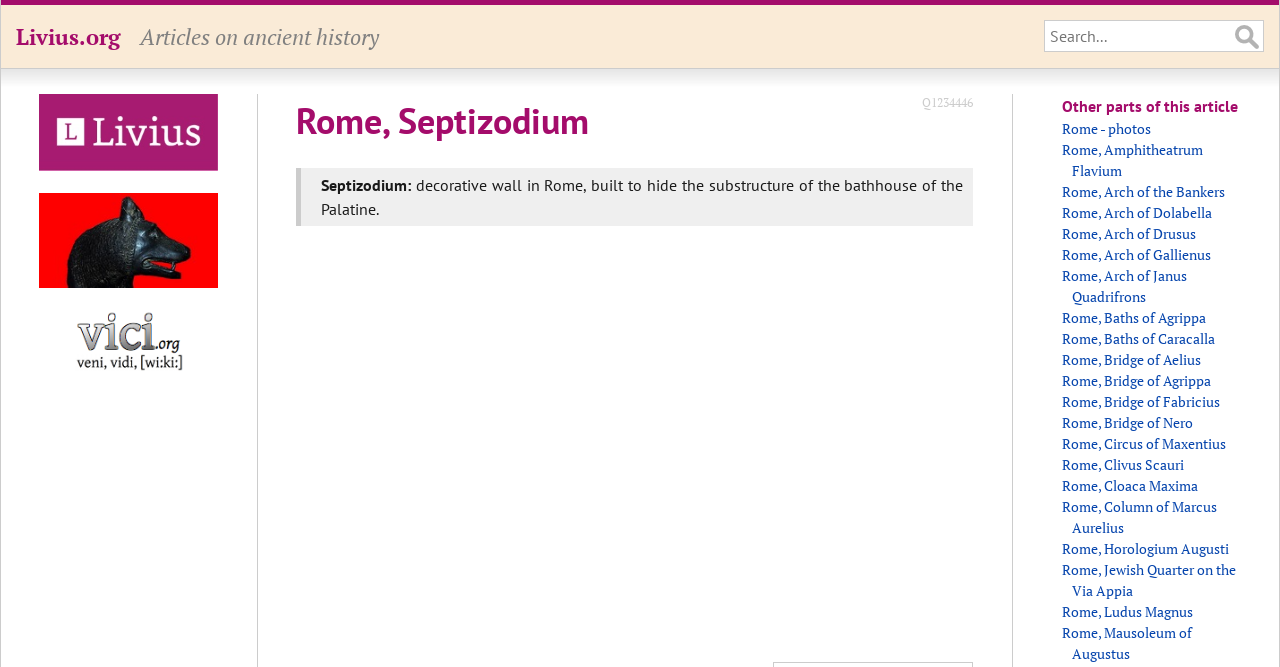For the given element description alt="LacusCurtius", determine the bounding box coordinates of the UI element. The coordinates should follow the format (top-left x, top-left y, bottom-right x, bottom-right y) and be within the range of 0 to 1.

[0.031, 0.409, 0.17, 0.438]